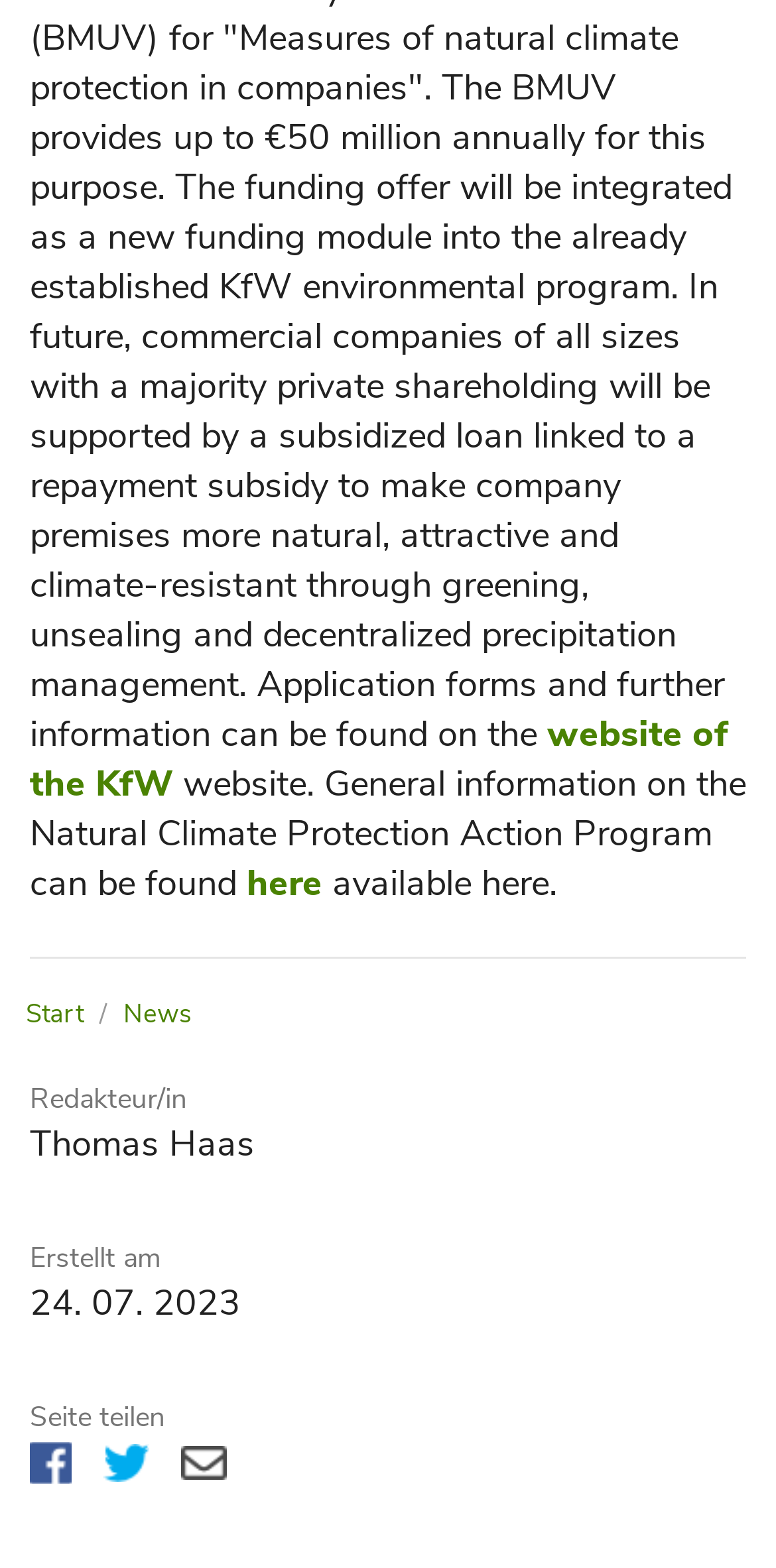Please give a concise answer to this question using a single word or phrase: 
What is the name of the editor?

Thomas Haas